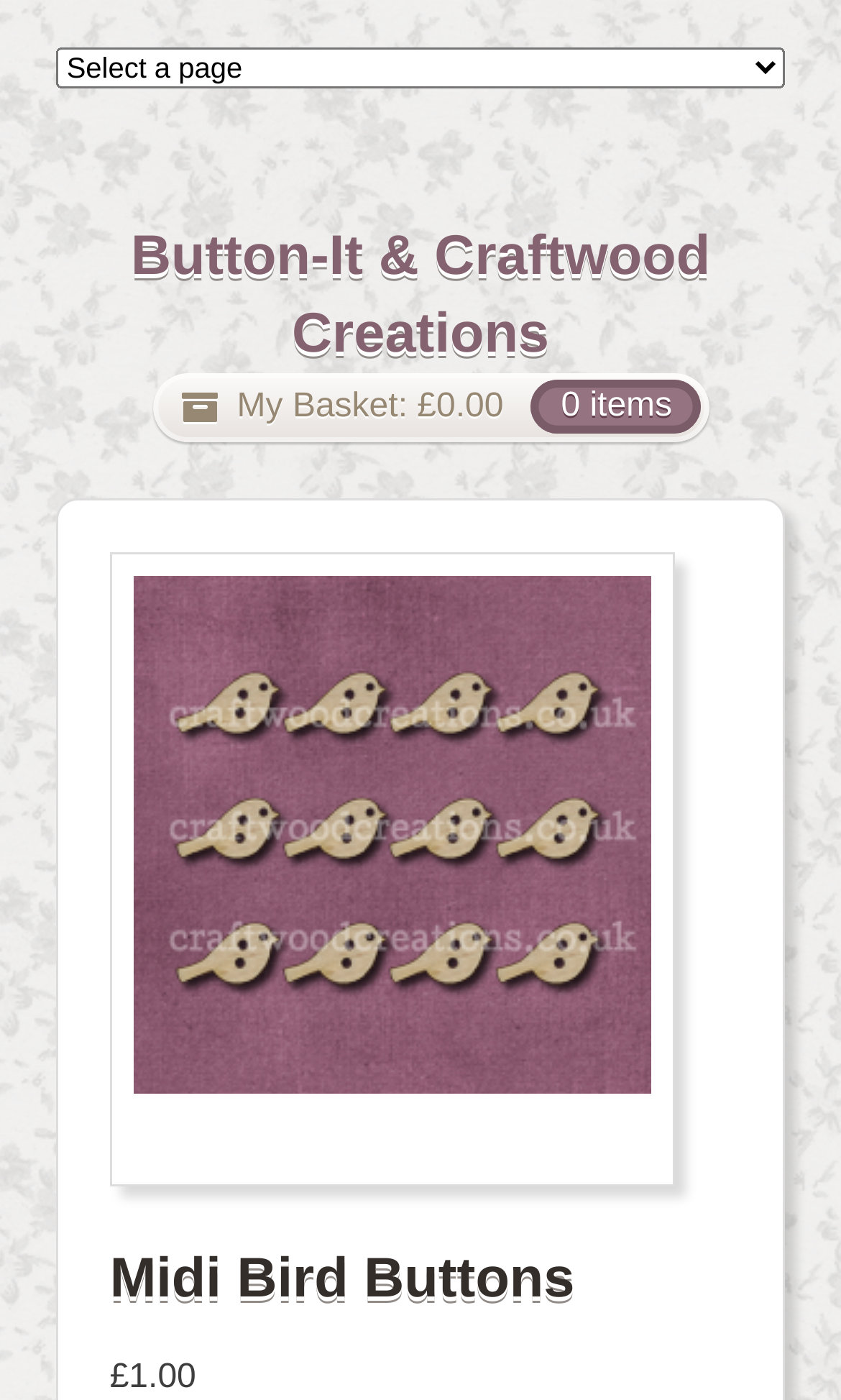Given the element description: "Button-It & Craftwood Creations", predict the bounding box coordinates of the UI element it refers to, using four float numbers between 0 and 1, i.e., [left, top, right, bottom].

[0.155, 0.161, 0.845, 0.26]